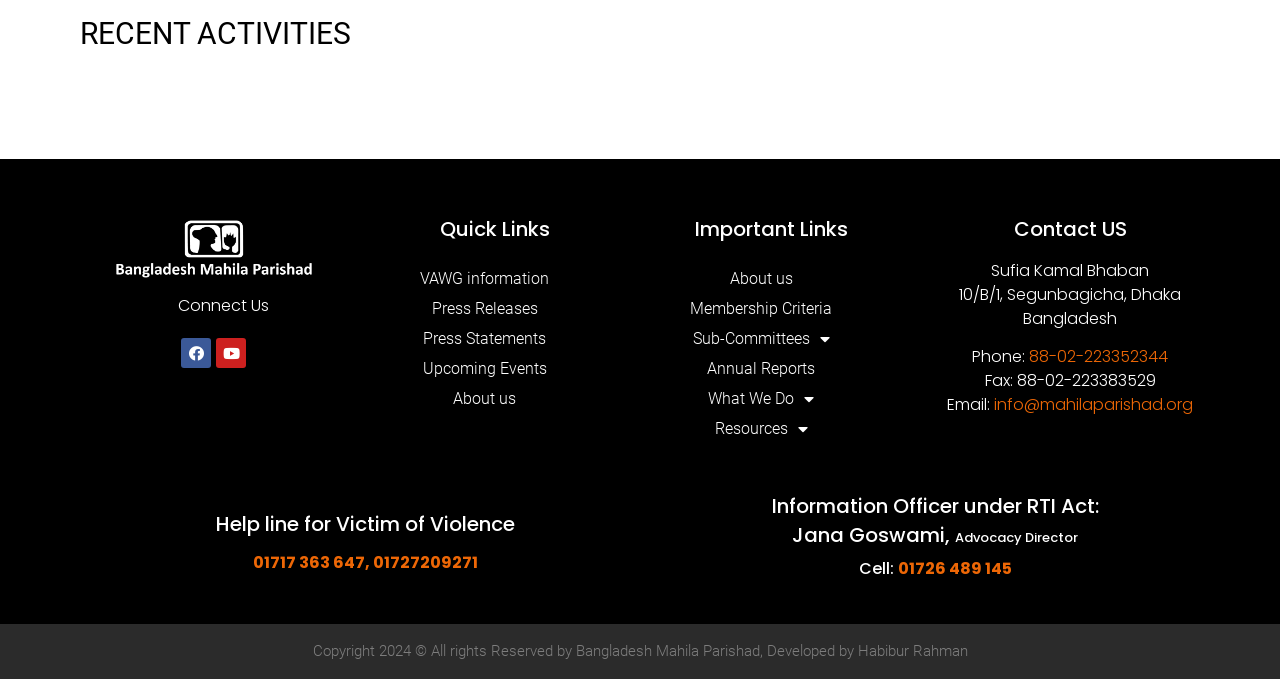Please answer the following question as detailed as possible based on the image: 
What is the help line number for victims of violence?

The help line number for victims of violence can be found in the section 'Help line for Victim of Violence', where it is mentioned as '01717 363 647, 01727209271'.